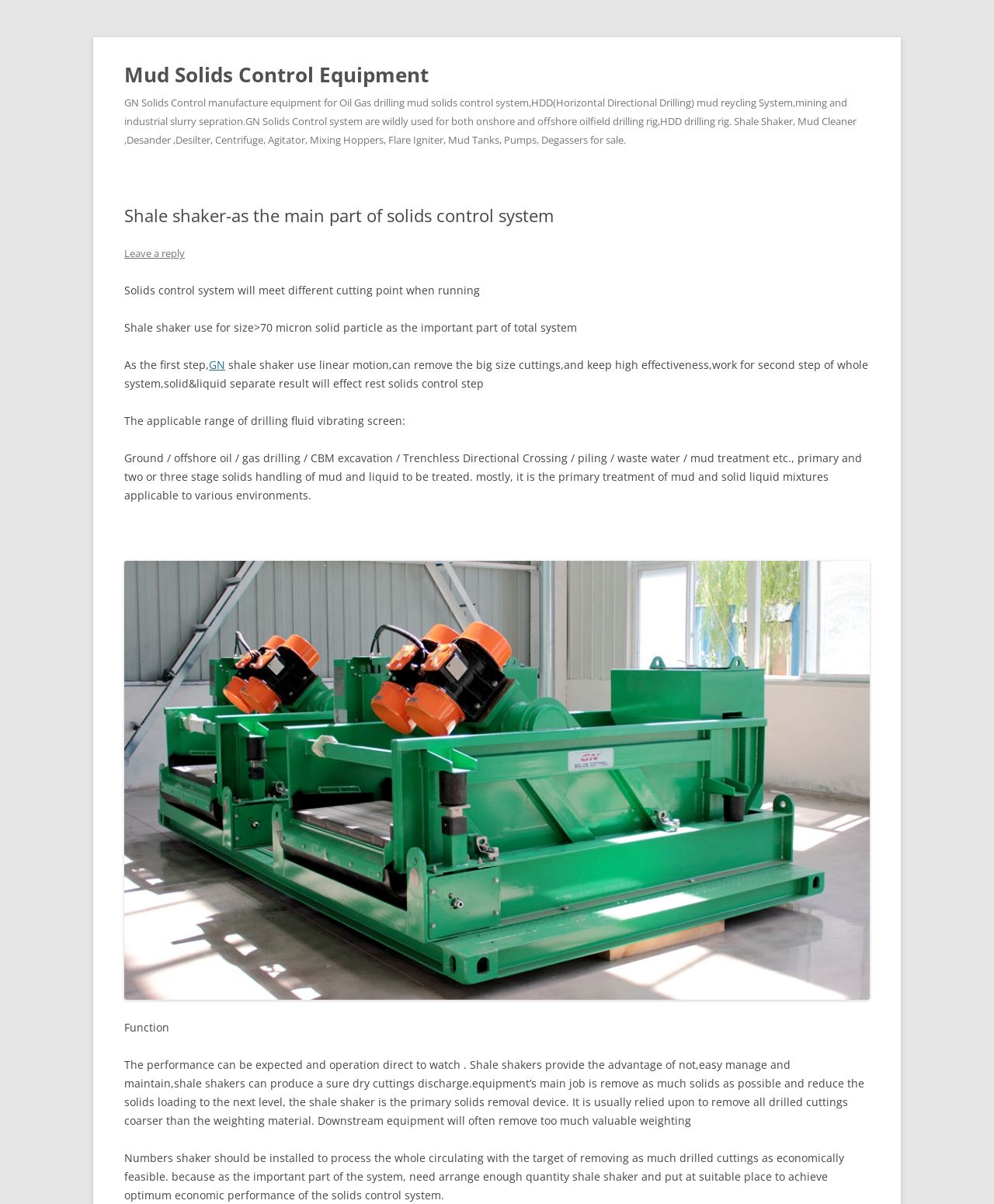Given the following UI element description: "Leave a reply", find the bounding box coordinates in the webpage screenshot.

[0.125, 0.205, 0.186, 0.216]